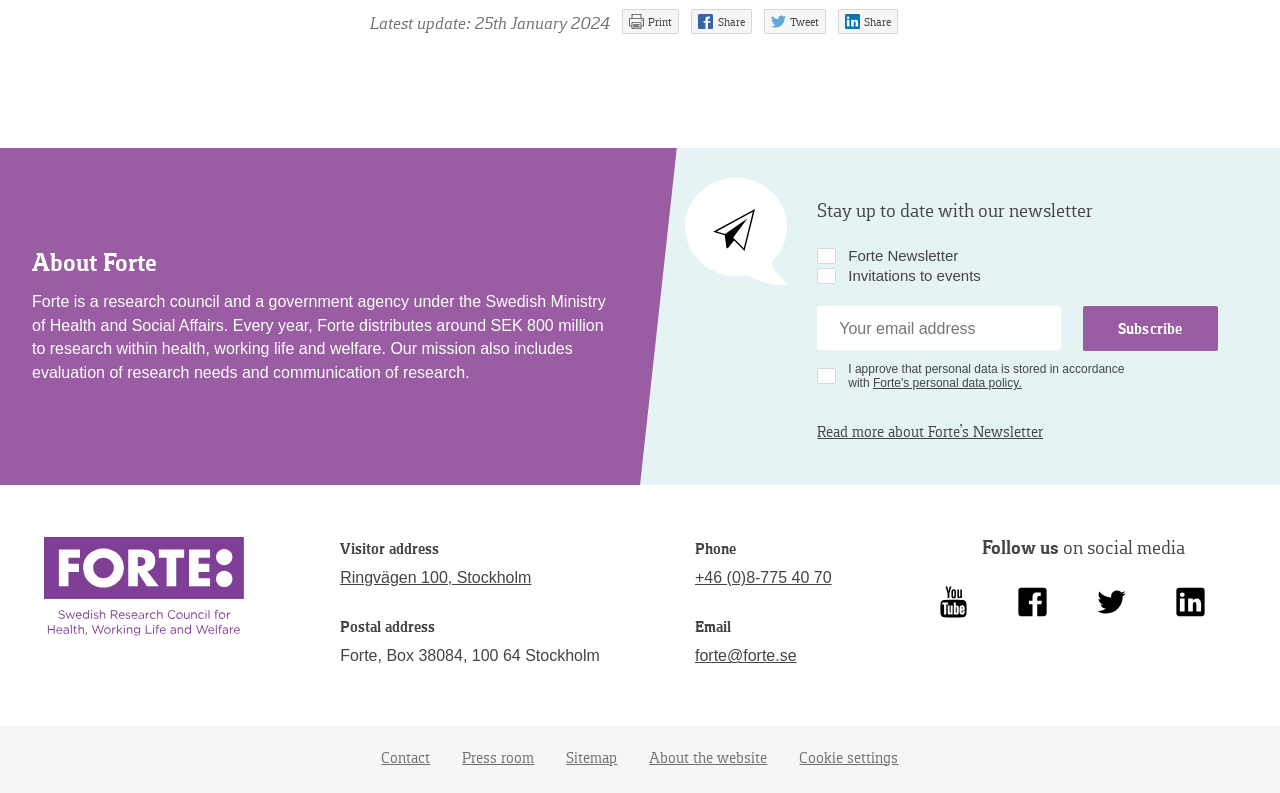Please locate the bounding box coordinates of the element's region that needs to be clicked to follow the instruction: "Contact us". The bounding box coordinates should be provided as four float numbers between 0 and 1, i.e., [left, top, right, bottom].

[0.298, 0.947, 0.336, 0.967]